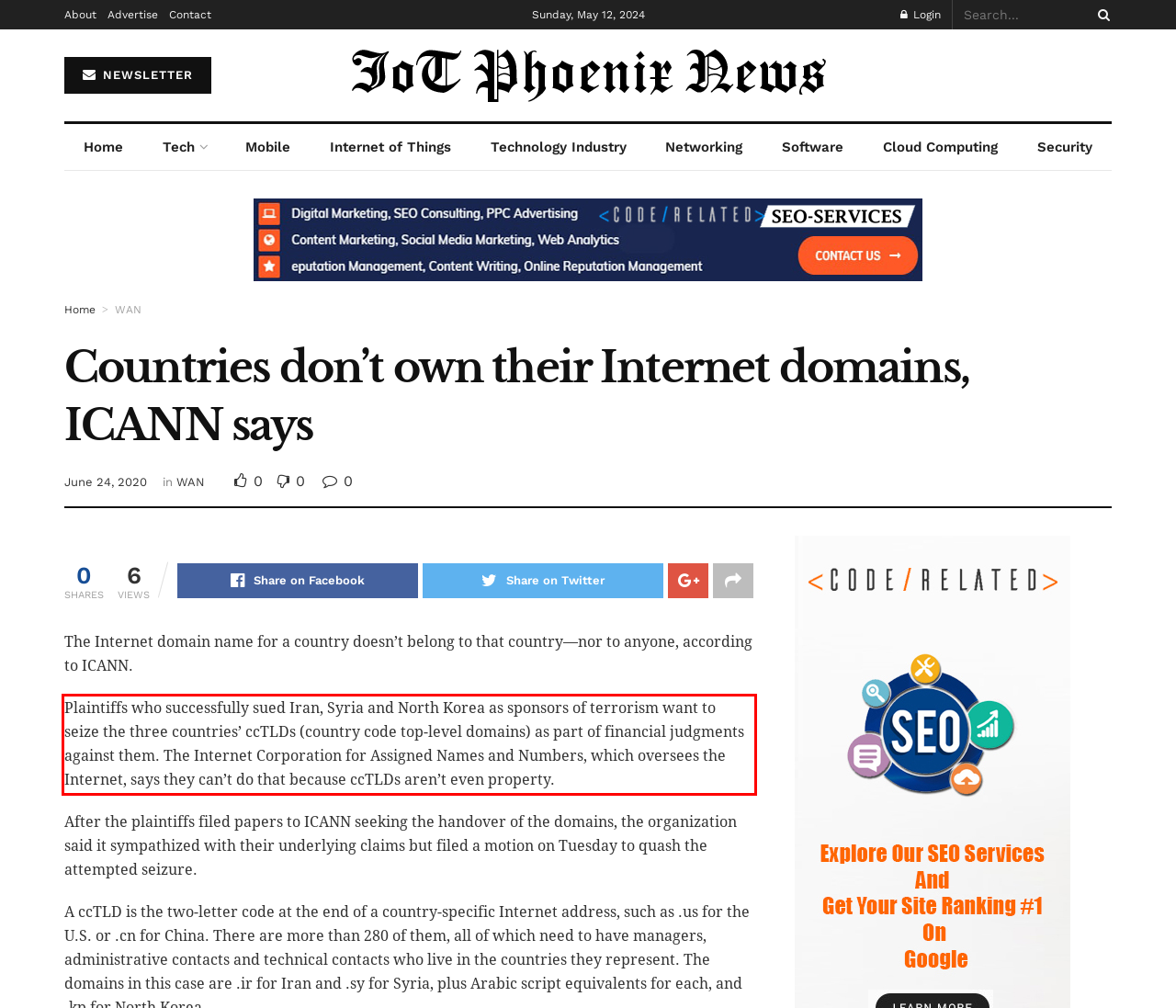Please perform OCR on the text within the red rectangle in the webpage screenshot and return the text content.

Plaintiffs who successfully sued Iran, Syria and North Korea as sponsors of terrorism want to seize the three countries’ ccTLDs (country code top-level domains) as part of financial judgments against them. The Internet Corporation for Assigned Names and Numbers, which oversees the Internet, says they can’t do that because ccTLDs aren’t even property.